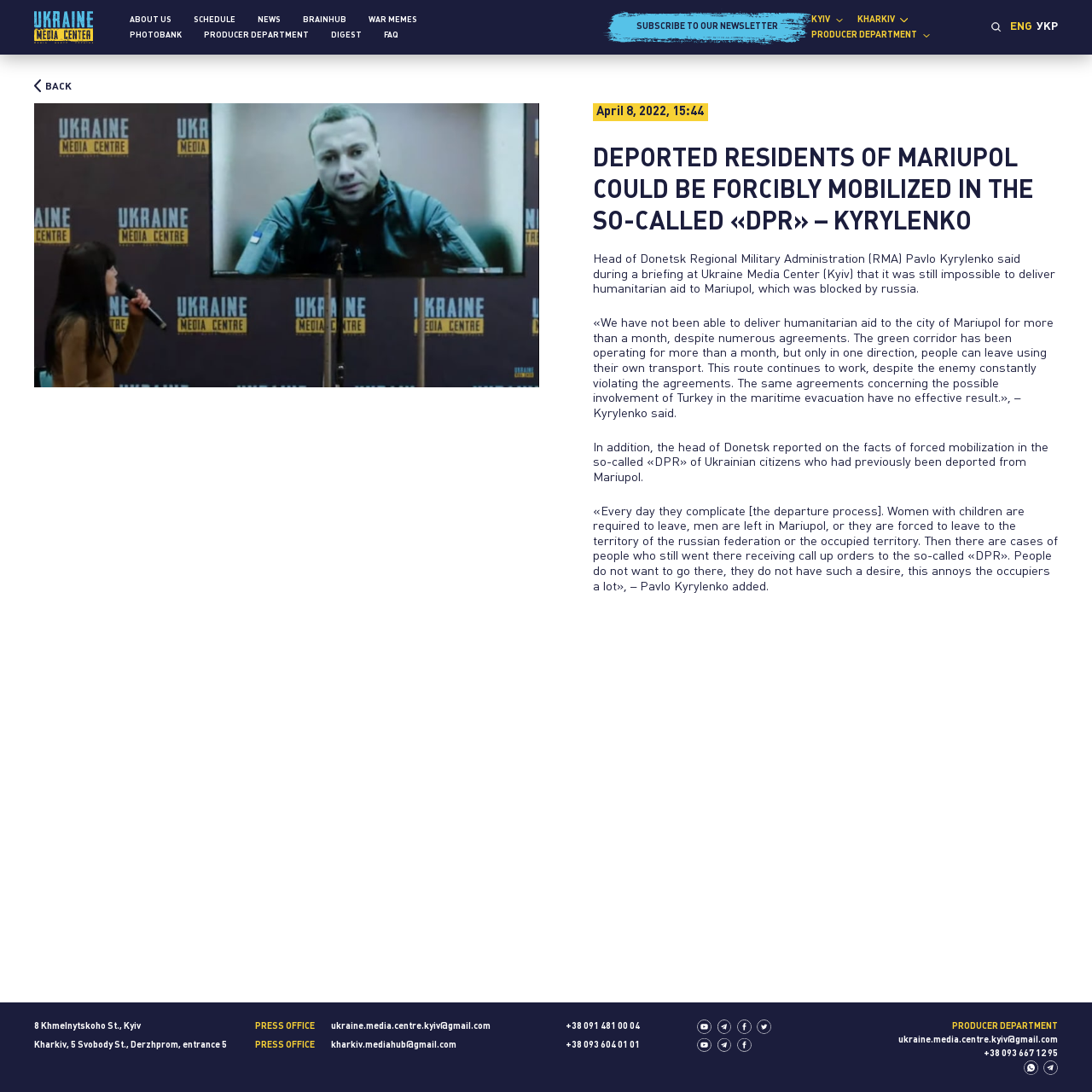What is the language of the webpage?
Please elaborate on the answer to the question with detailed information.

I found the answer by looking at the language options at the top-right corner of the webpage, which include 'ENG' and 'УКР'. This suggests that the webpage is currently in English.